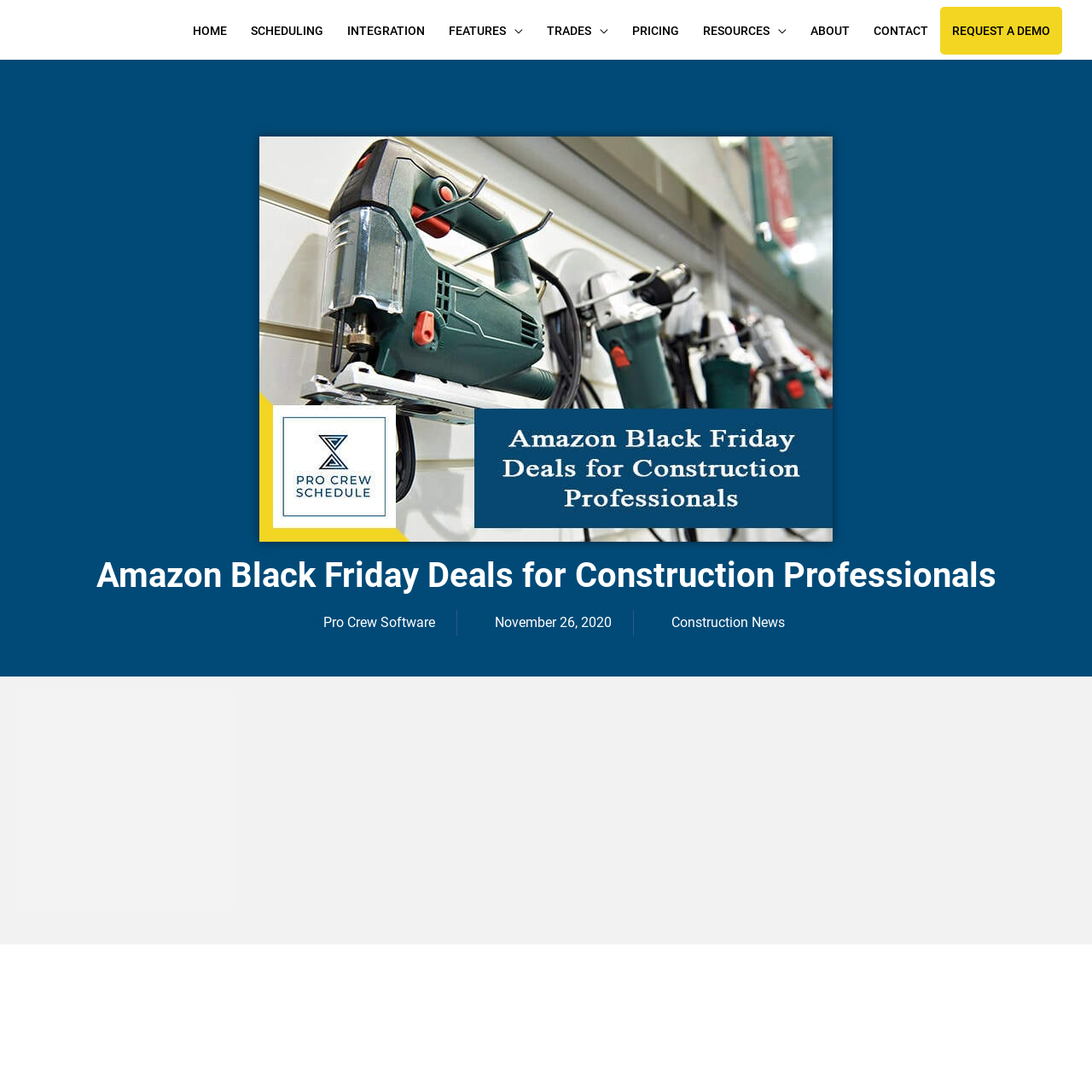Calculate the bounding box coordinates of the UI element given the description: "Construction News".

[0.615, 0.562, 0.719, 0.577]